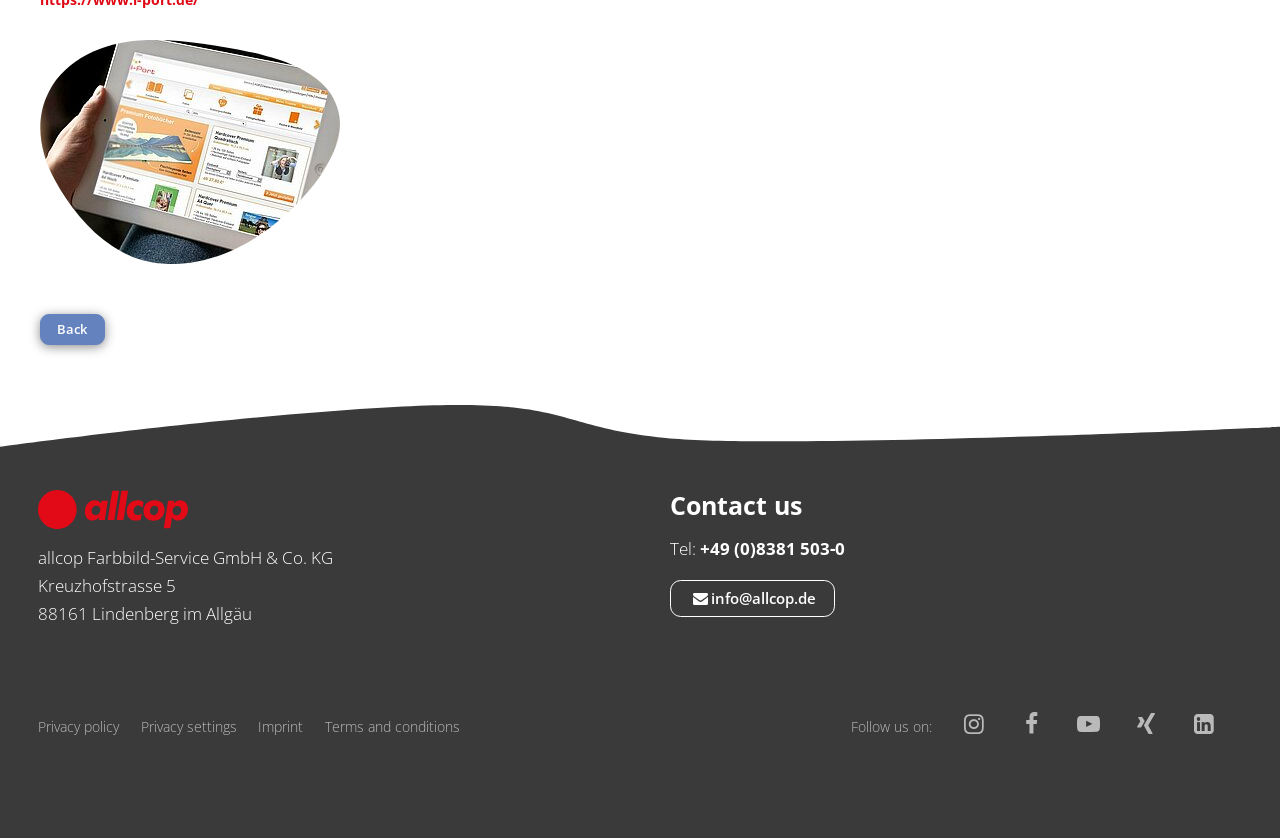Determine the bounding box coordinates for the element that should be clicked to follow this instruction: "Open the 'Privacy policy' page". The coordinates should be given as four float numbers between 0 and 1, in the format [left, top, right, bottom].

[0.03, 0.856, 0.093, 0.878]